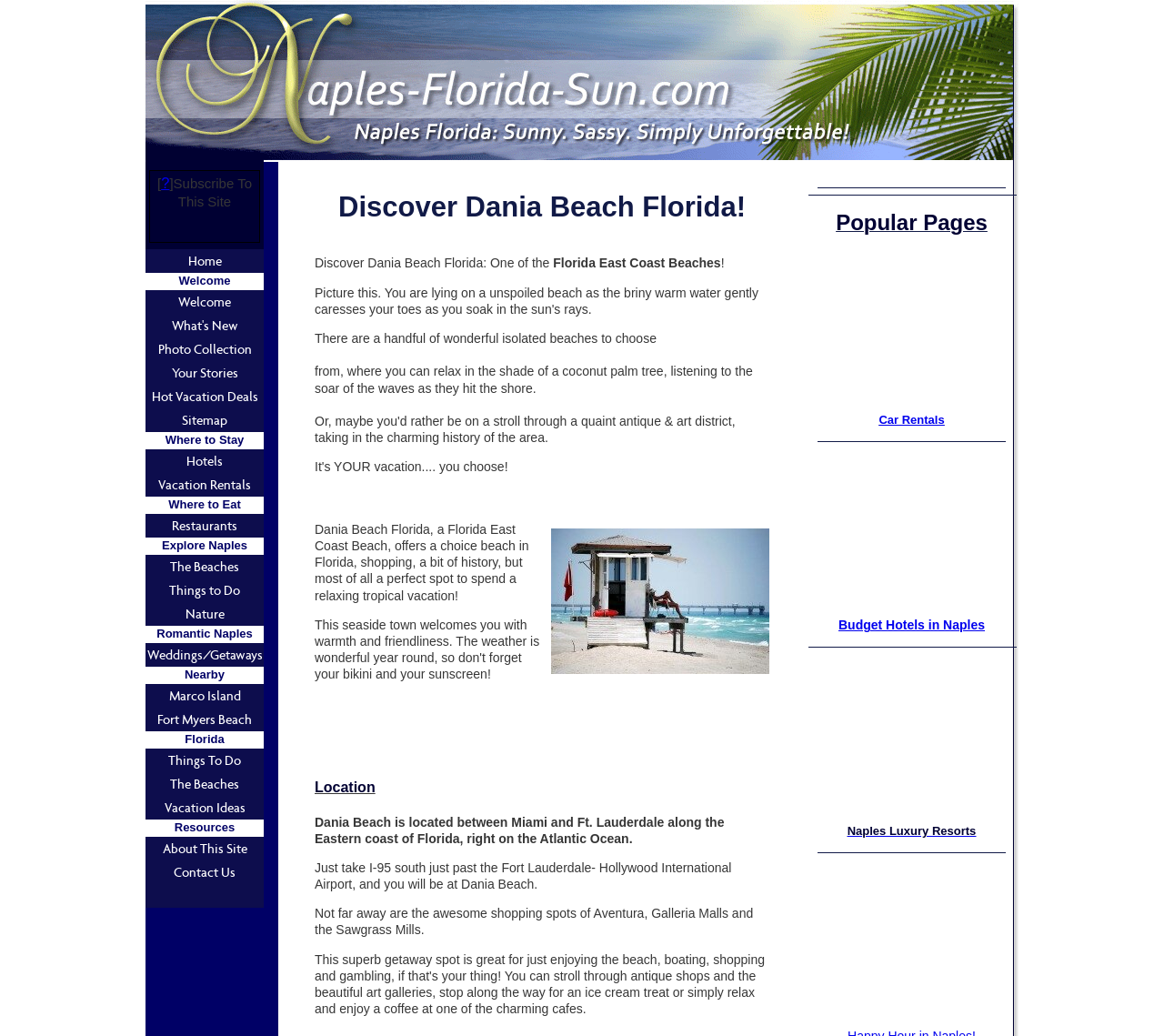What is the primary heading on this webpage?

Discover Dania Beach Florida!